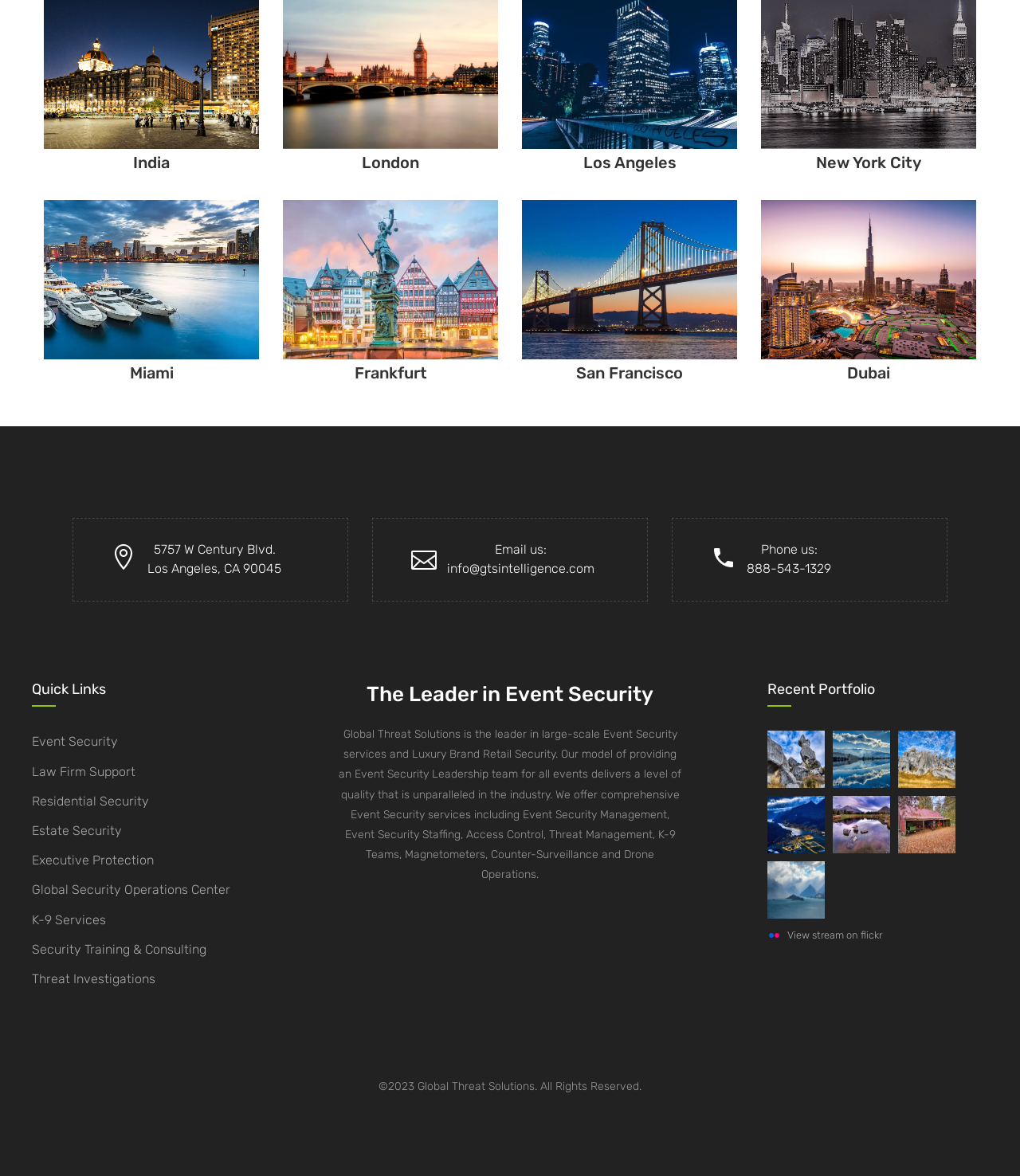What is the phone number to contact the company?
Answer the question with as much detail as you can, using the image as a reference.

I found the phone number by examining the layout table with the bounding box coordinates [0.732, 0.459, 0.815, 0.492]. Inside this table, I found a static text element with the phone number.